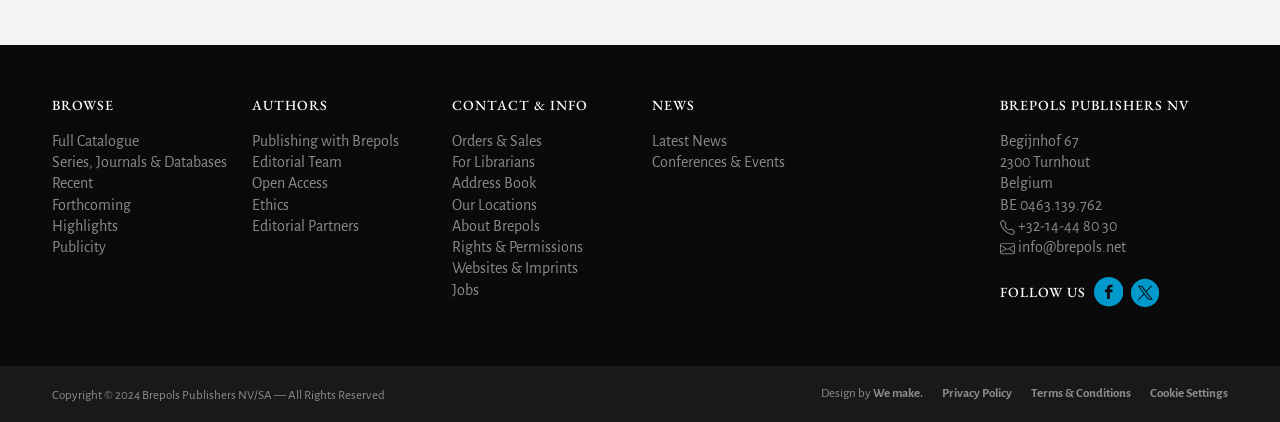Locate the coordinates of the bounding box for the clickable region that fulfills this instruction: "Browse full catalogue".

[0.041, 0.314, 0.109, 0.352]